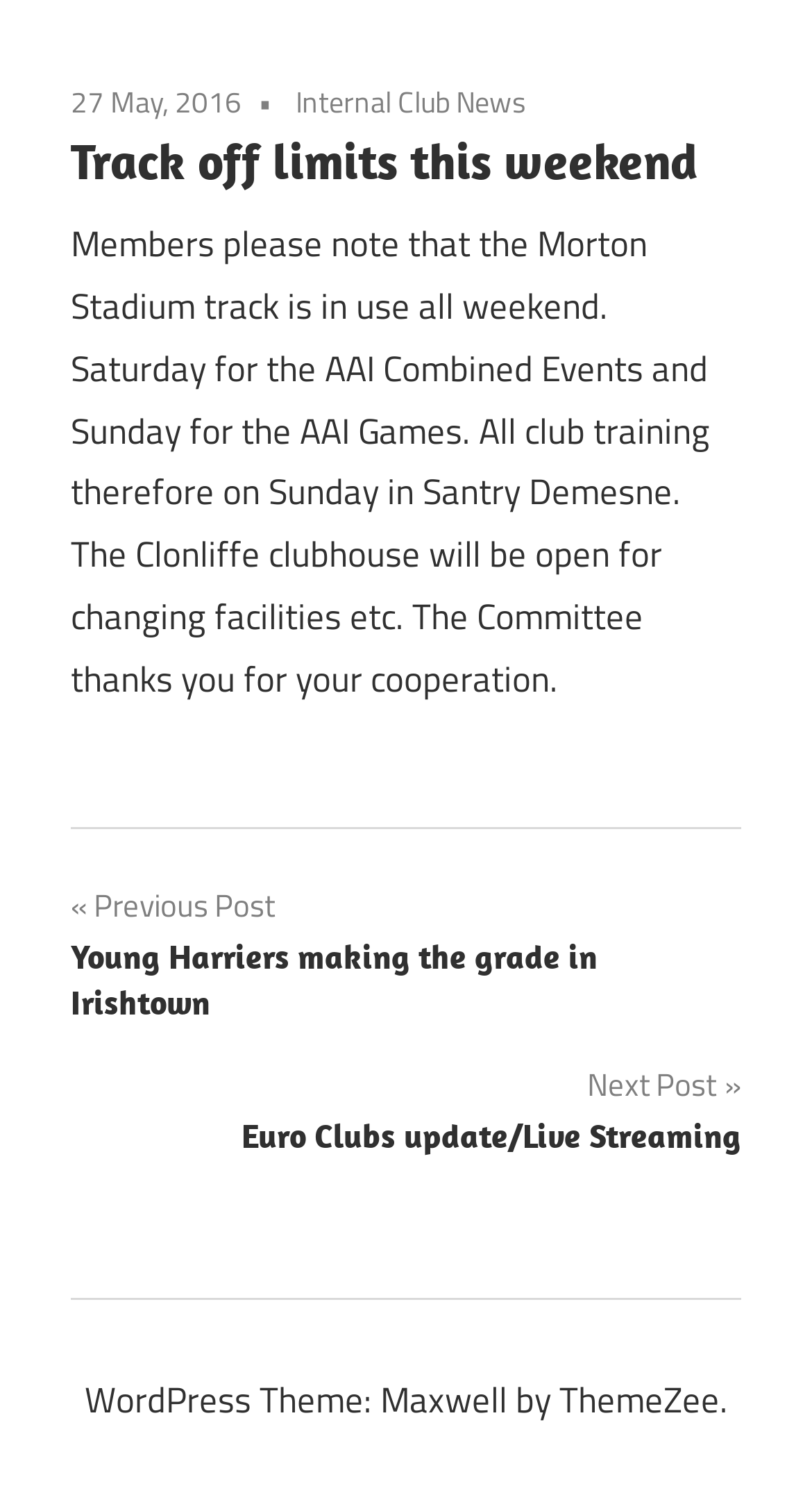Extract the bounding box coordinates for the UI element described as: "no Comments".

None